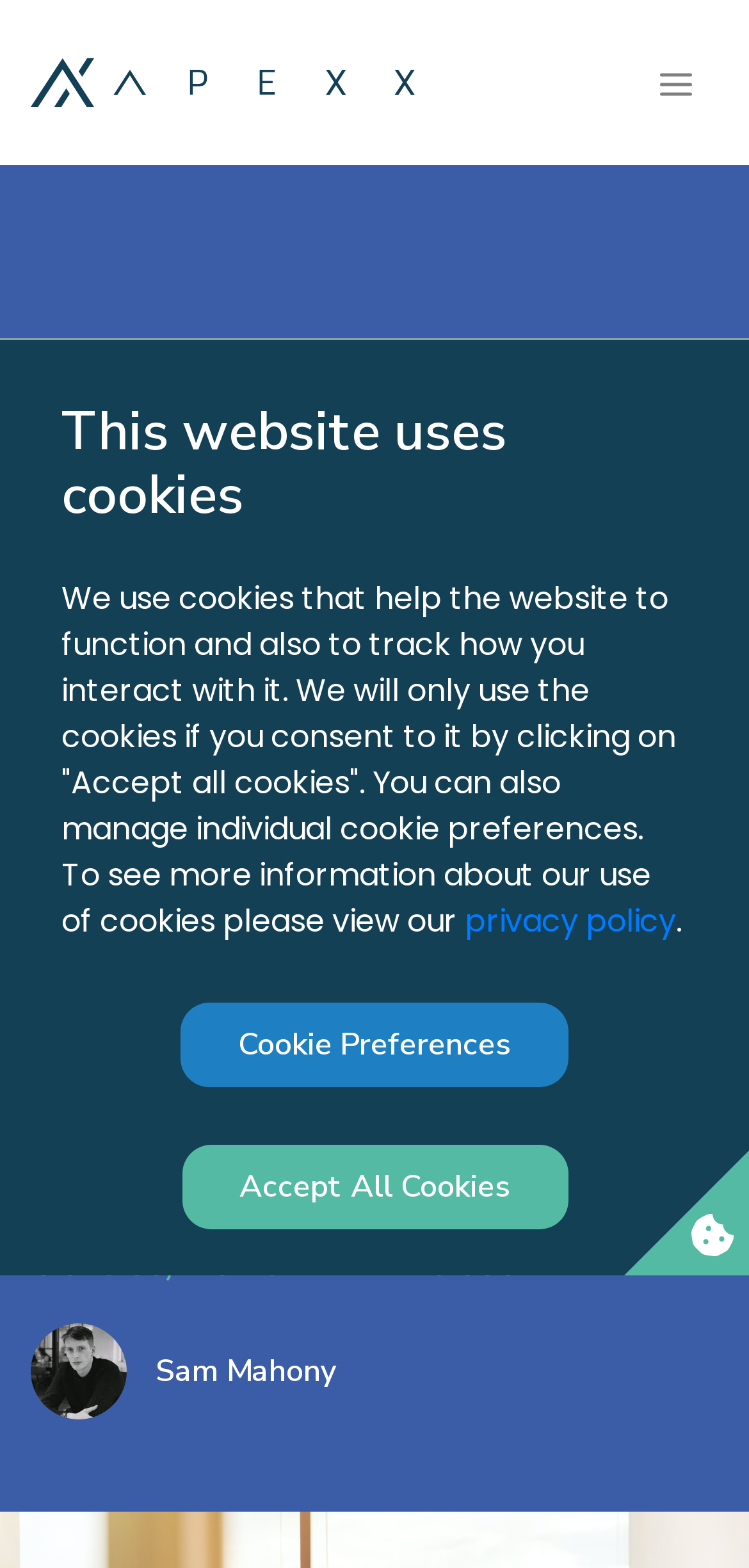Please find the top heading of the webpage and generate its text.

SMEs making headway with fintech to take major part in globalizing payment transformation